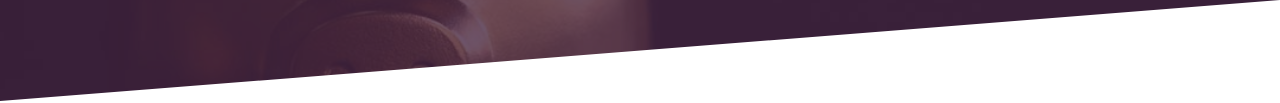What is the effect of the gradient color scheme?
Please answer the question with as much detail as possible using the screenshot.

The gradient color scheme transitions from rich, dark tones on the left to a bright white on the right, creating a striking visual contrast. This contrast enhances the professional branding of the tax preparation and consulting services and draws the viewer's attention to the key information about the company.